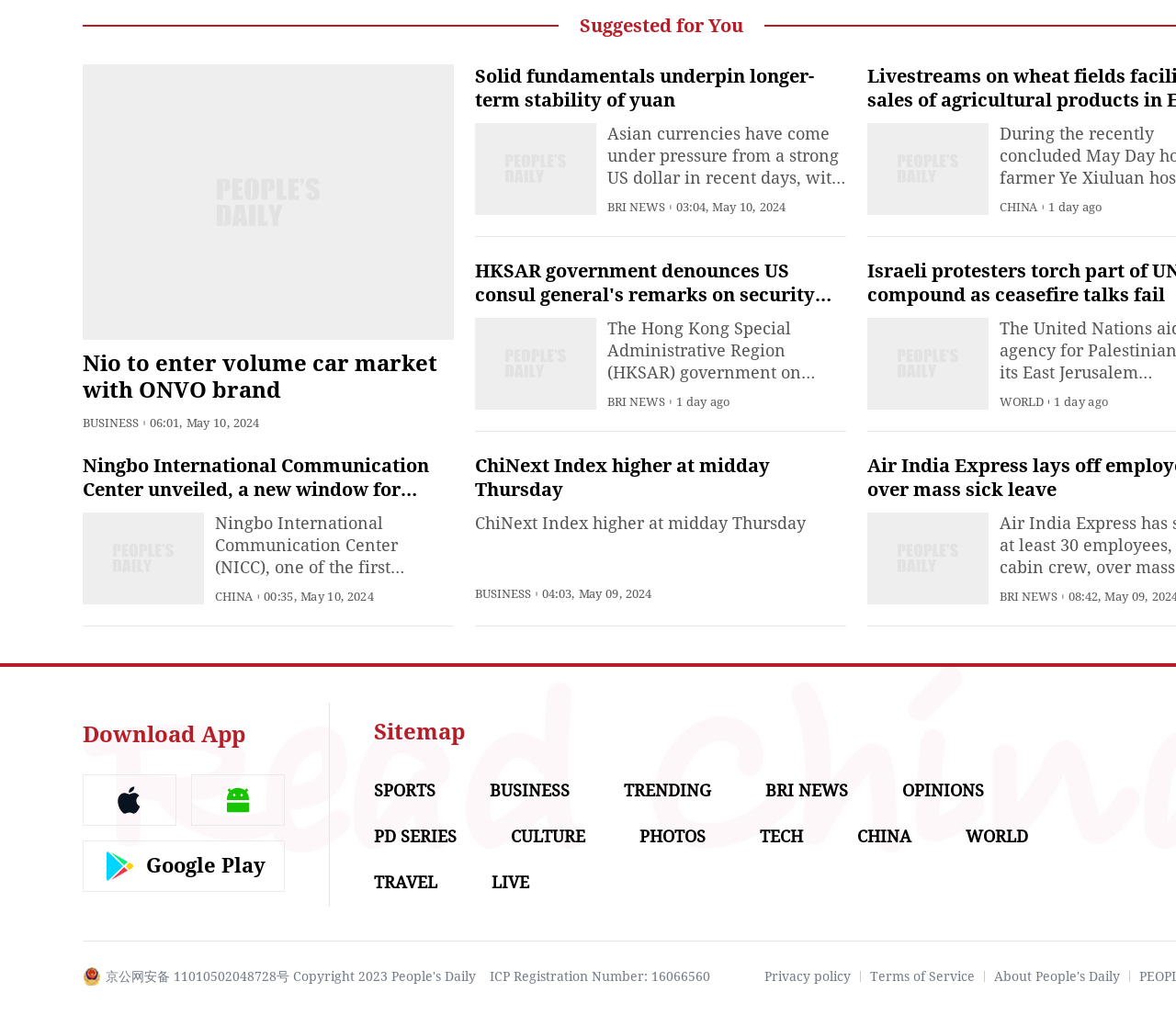Identify the bounding box for the described UI element: "Google Play".

[0.07, 0.828, 0.242, 0.879]